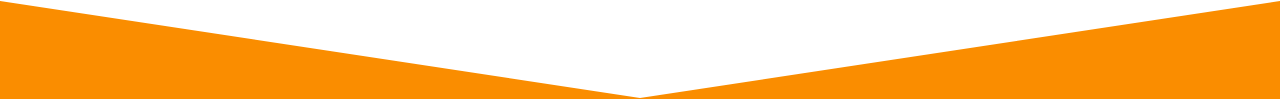Provide a comprehensive description of the image.

This image features an orange triangular graphic, potentially symbolizing a warning or alert, as part of a professional website related to sewage cleanup and restoration services. It complements the surrounding text that discusses the processes and services offered by Fine Restoration in Lenexa, KS, emphasizing the urgency and importance of addressing sewage issues promptly to minimize damage. The design element enhances the visual appeal of the webpage while underscoring a critical service provided by the company, reinforcing their commitment to quick and effective remediation solutions.